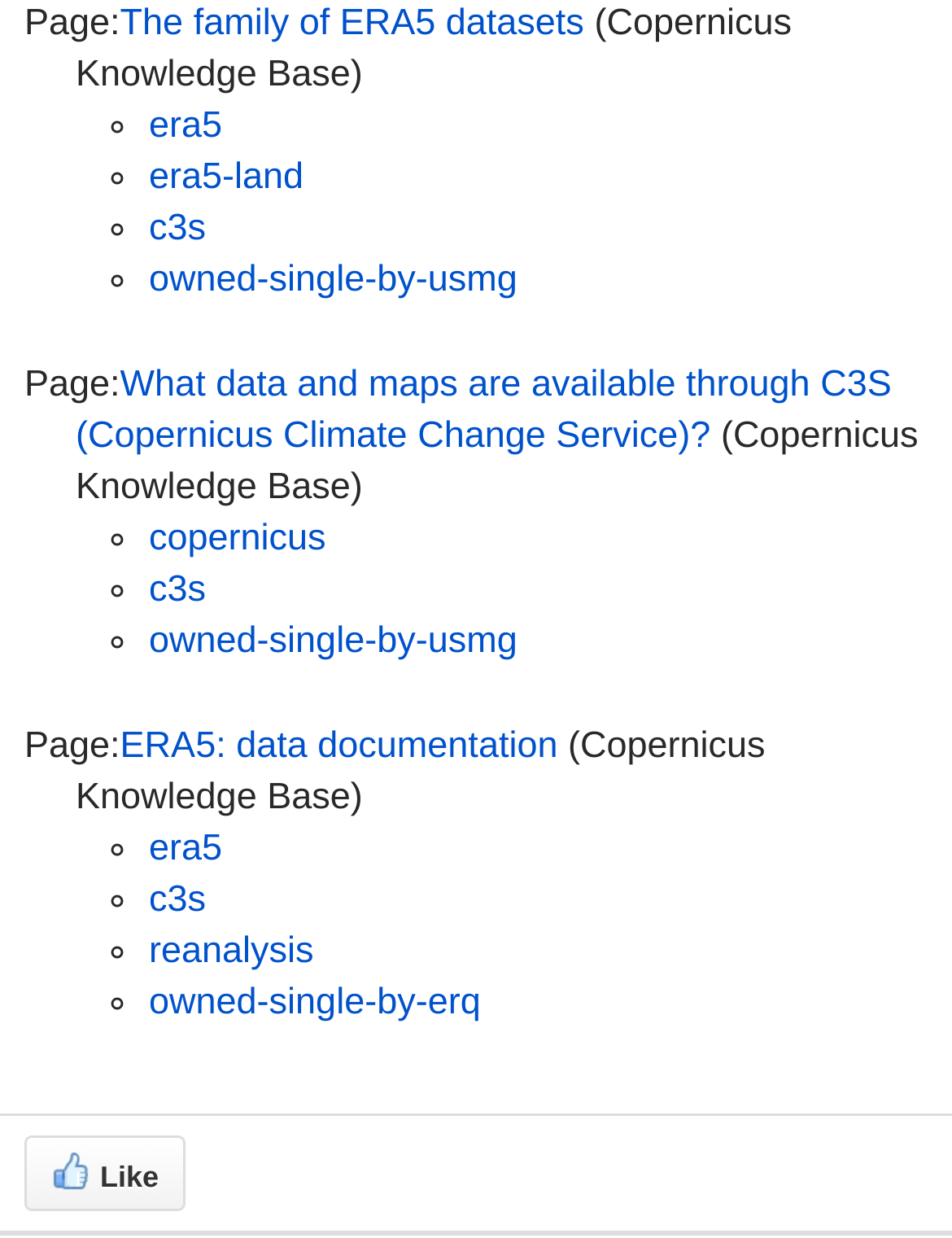Using floating point numbers between 0 and 1, provide the bounding box coordinates in the format (top-left x, top-left y, bottom-right x, bottom-right y). Locate the UI element described here: c3s

[0.156, 0.46, 0.216, 0.494]